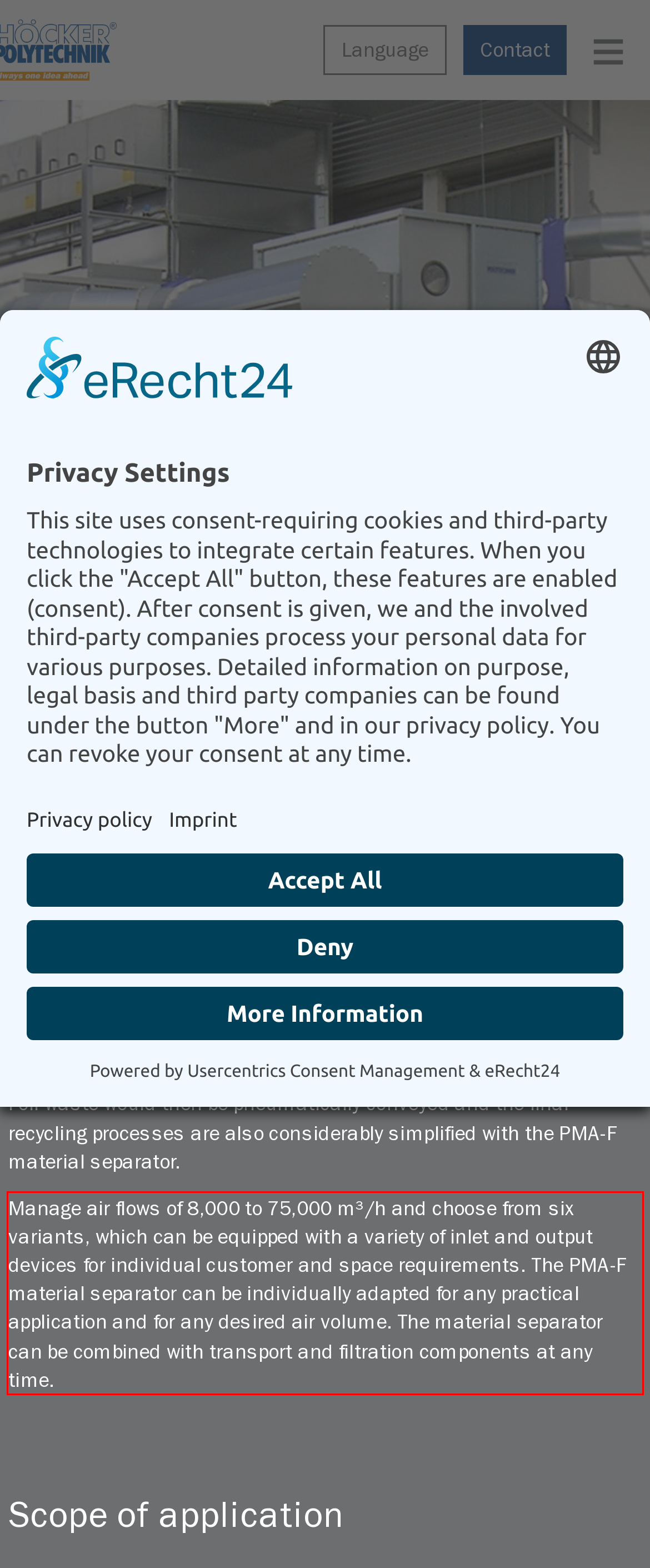Please extract the text content within the red bounding box on the webpage screenshot using OCR.

Manage air flows of 8,000 to 75,000 m³/h and choose from six variants, which can be equipped with a variety of inlet and output devices for individual customer and space requirements. The PMA-F material separator can be individually adapted for any practical application and for any desired air volume. The material separator can be combined with transport and filtration components at any time.